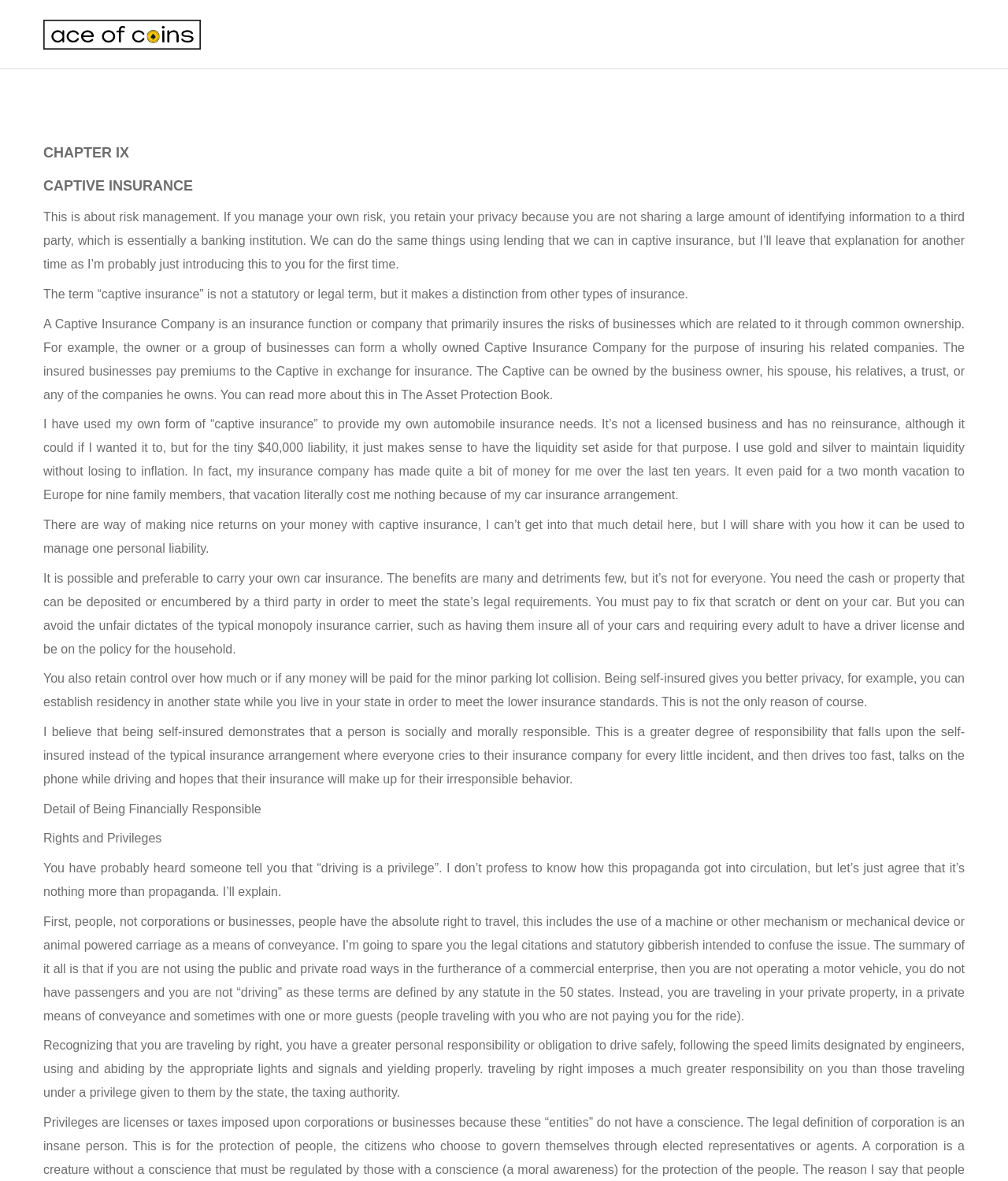What is captive insurance?
Based on the screenshot, answer the question with a single word or phrase.

Insurance function or company